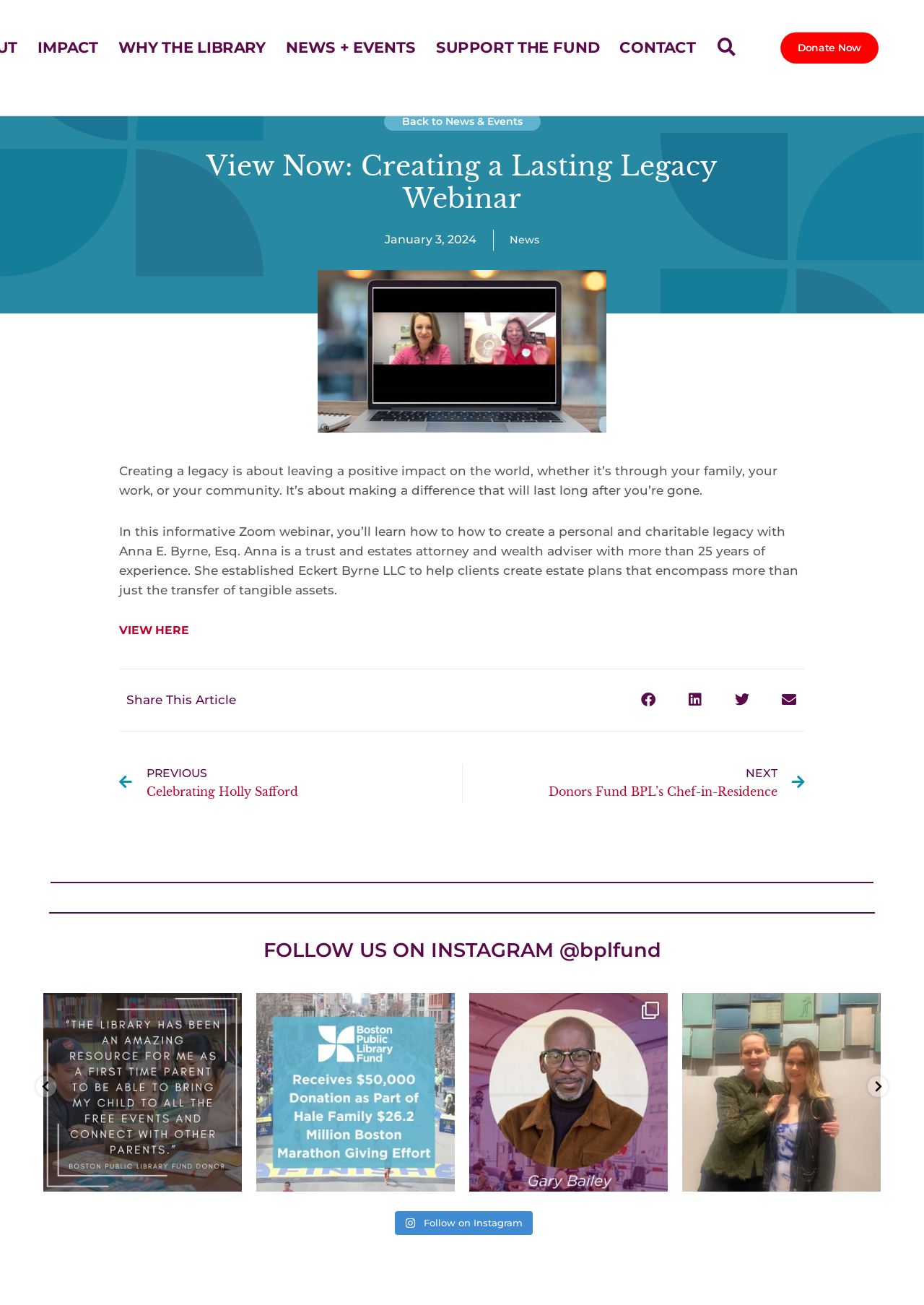Answer with a single word or phrase: 
How can I share this article?

On facebook, linkedin, twitter, or email